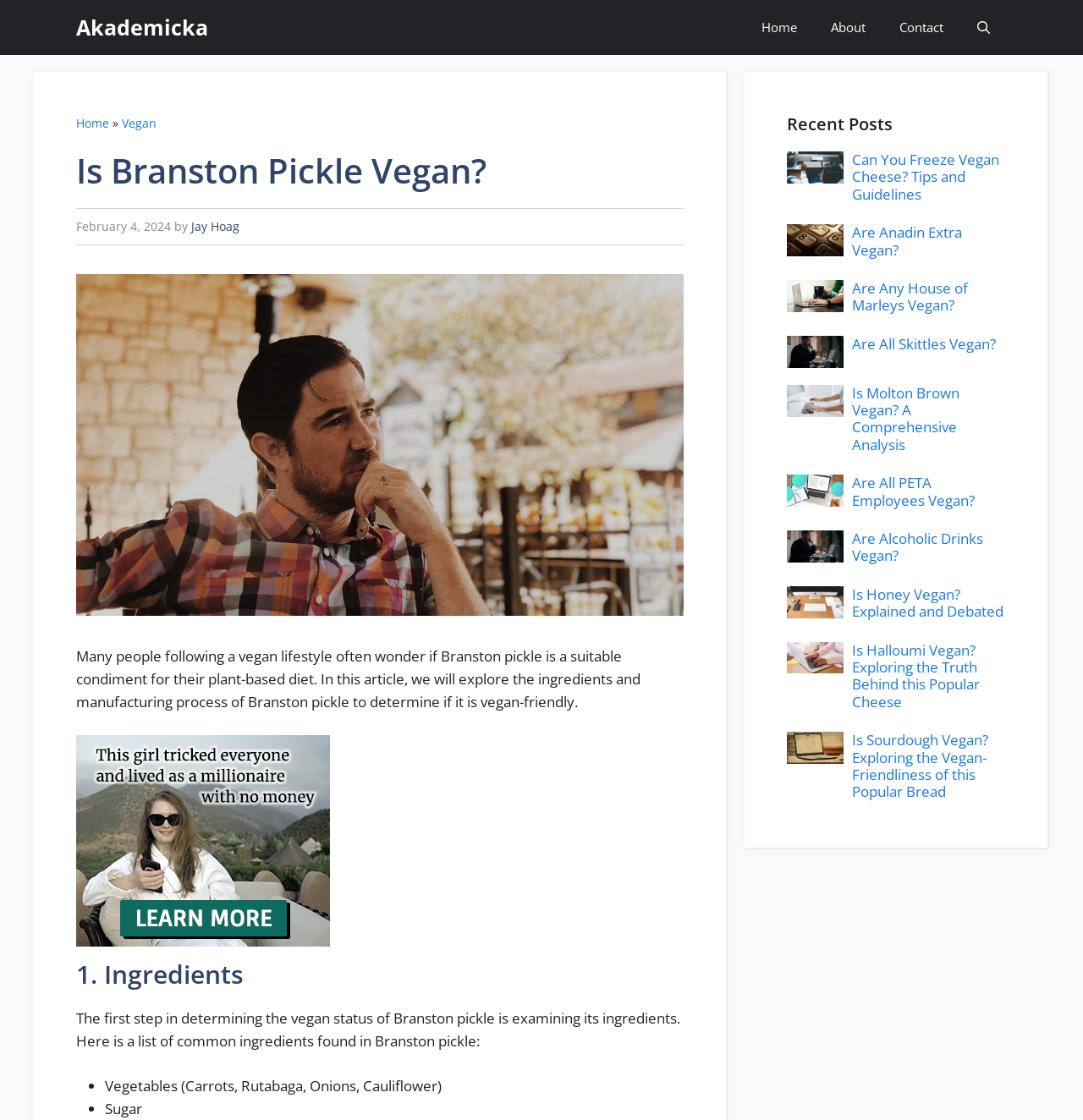Pinpoint the bounding box coordinates of the element you need to click to execute the following instruction: "Open the search function". The bounding box should be represented by four float numbers between 0 and 1, in the format [left, top, right, bottom].

[0.887, 0.0, 0.93, 0.049]